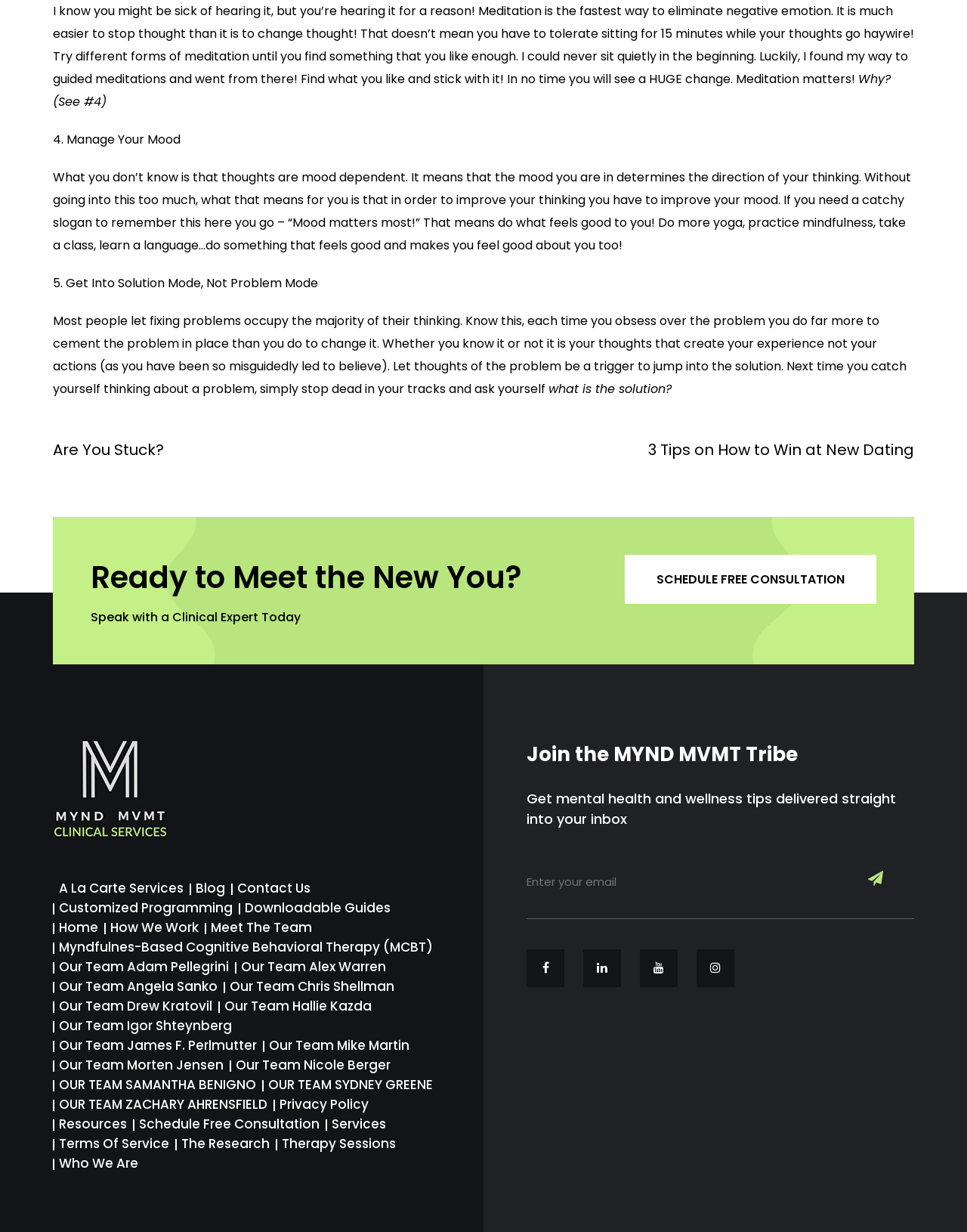Locate the bounding box coordinates of the clickable area to execute the instruction: "Click on 'A La Carte Services'". Provide the coordinates as four float numbers between 0 and 1, represented as [left, top, right, bottom].

[0.055, 0.713, 0.196, 0.728]